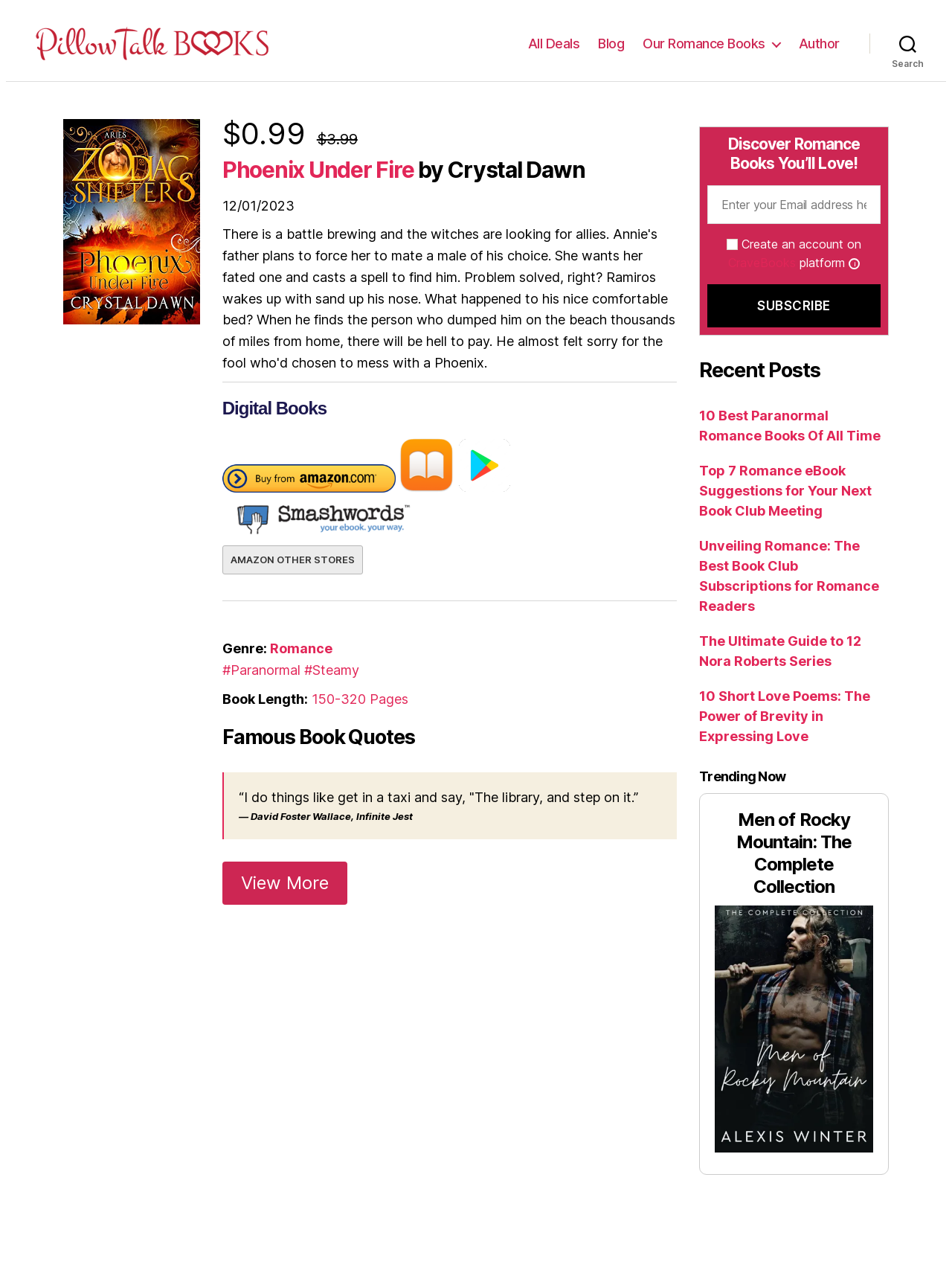Could you find the bounding box coordinates of the clickable area to complete this instruction: "Explore romance books on Amazon"?

[0.233, 0.363, 0.415, 0.39]